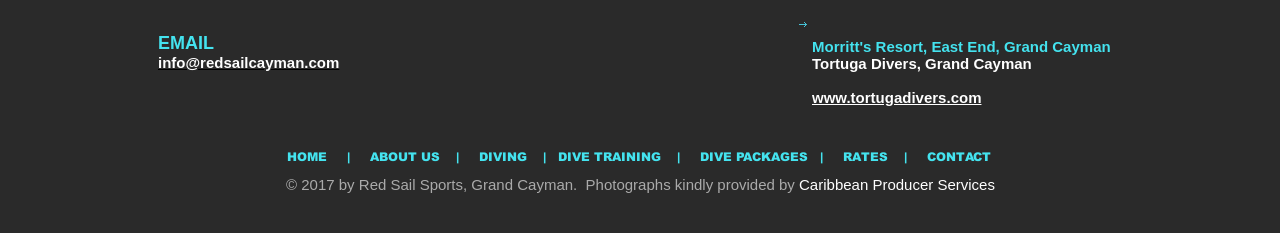Provide the bounding box coordinates of the area you need to click to execute the following instruction: "Visit the website of Tortuga Divers".

[0.634, 0.381, 0.767, 0.454]